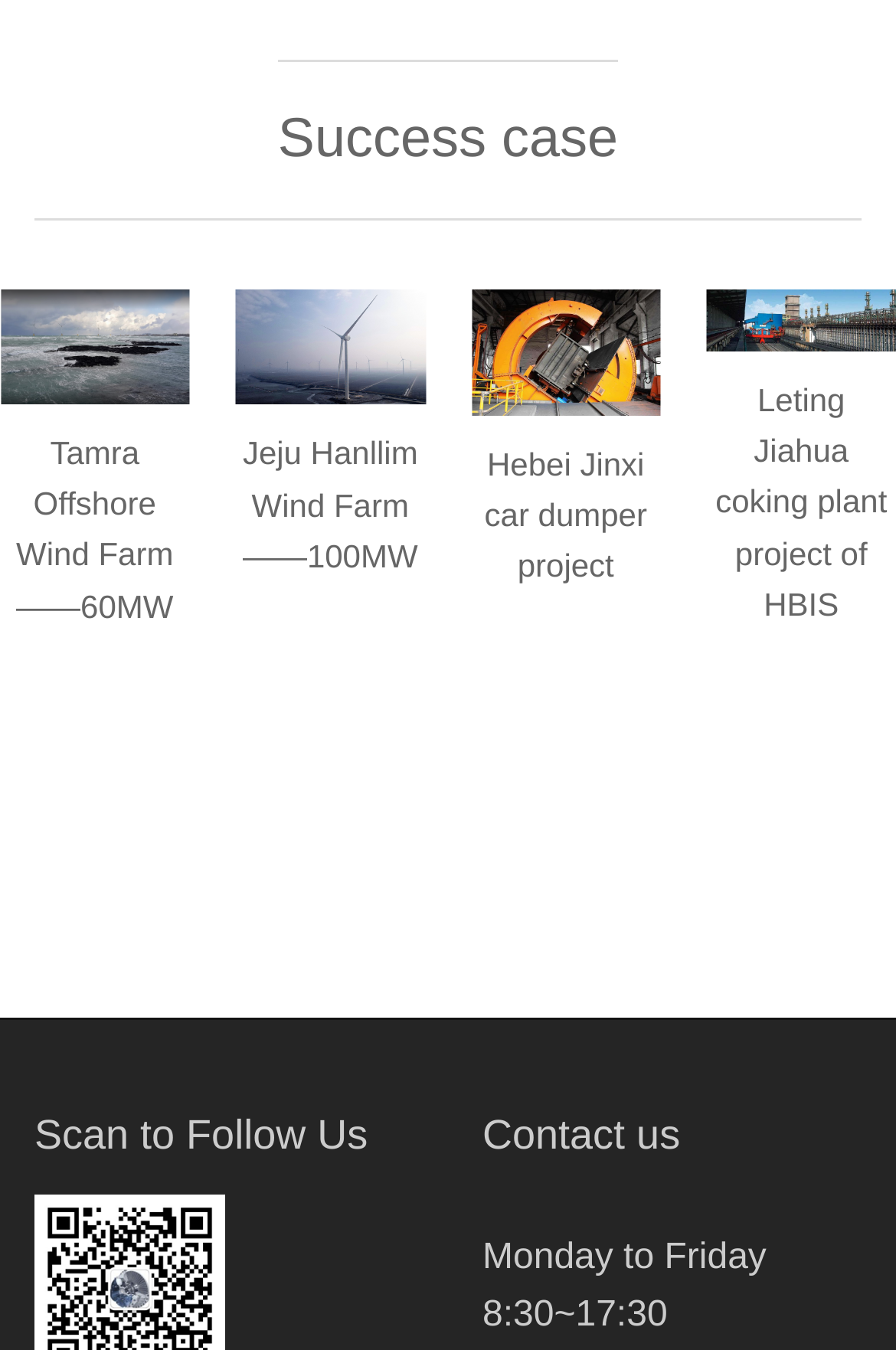Use a single word or phrase to answer the question: 
What is the capacity of Jeju Hanllim Wind Farm?

100MW